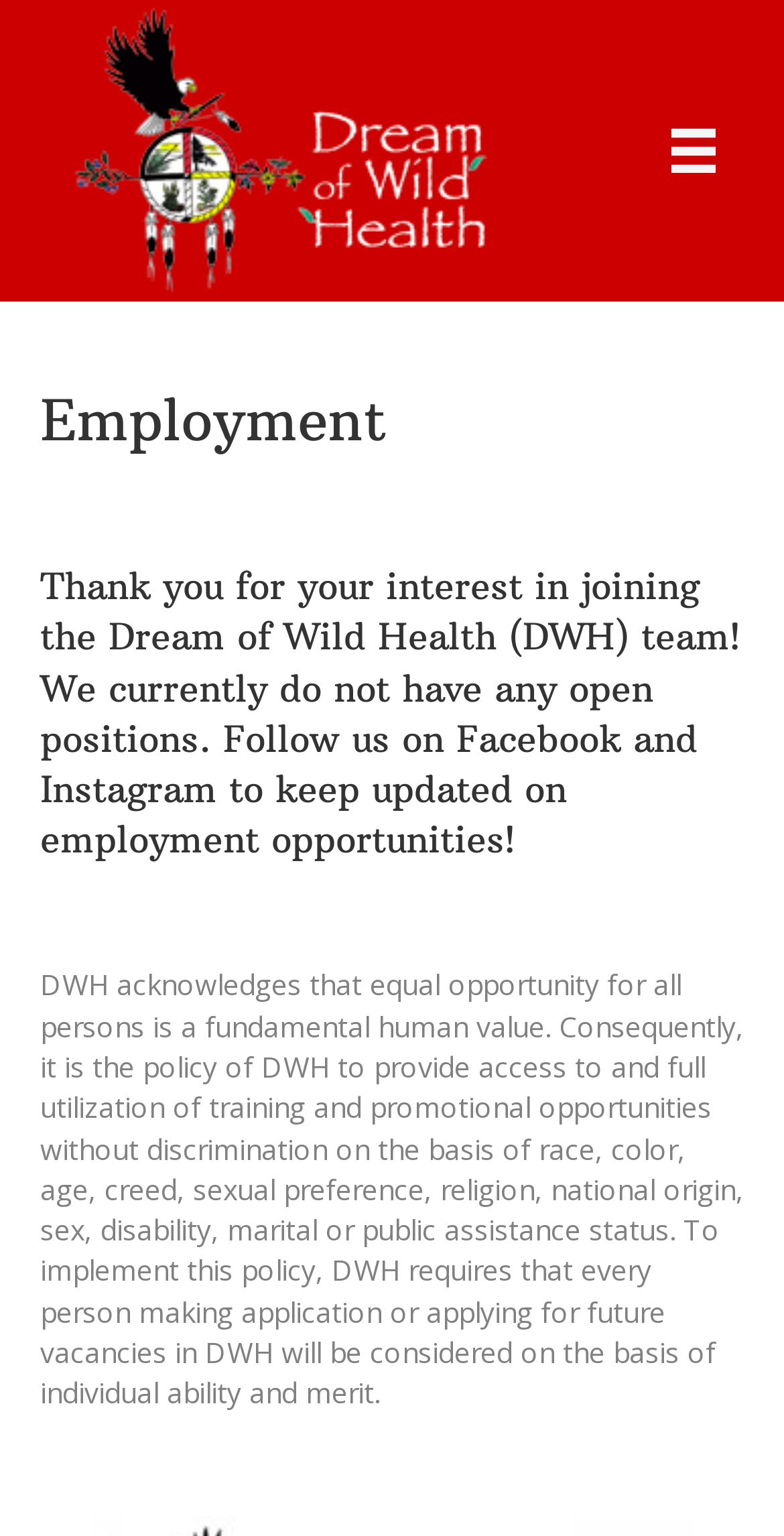Give a concise answer of one word or phrase to the question: 
What is the policy of DWH regarding equal opportunity?

No discrimination